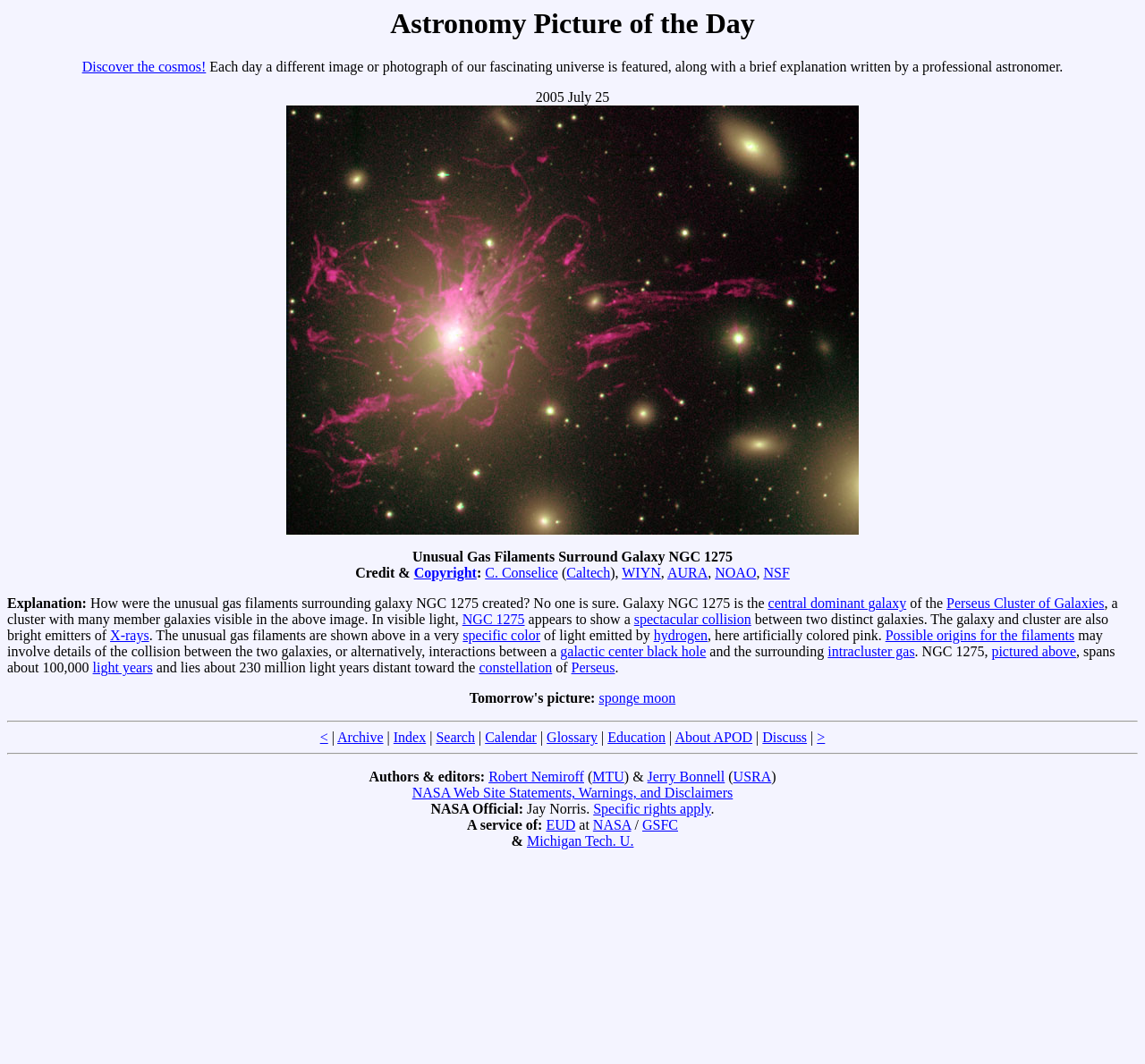Using details from the image, please answer the following question comprehensively:
What is the name of the galaxy in the picture?

The answer can be found in the text description of the image, where it is mentioned that 'Unusual Gas Filaments Surround Galaxy NGC 1275'.